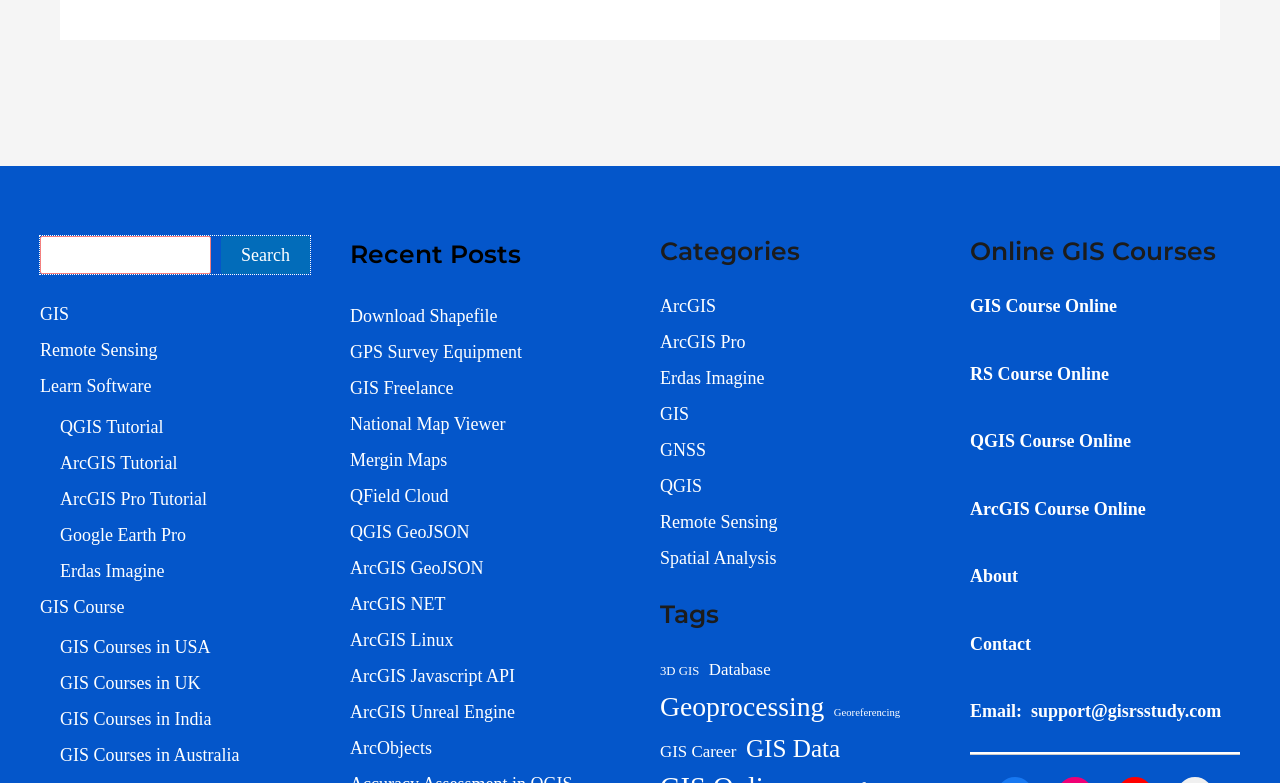Locate the bounding box for the described UI element: "GIS Course". Ensure the coordinates are four float numbers between 0 and 1, formatted as [left, top, right, bottom].

[0.031, 0.762, 0.097, 0.788]